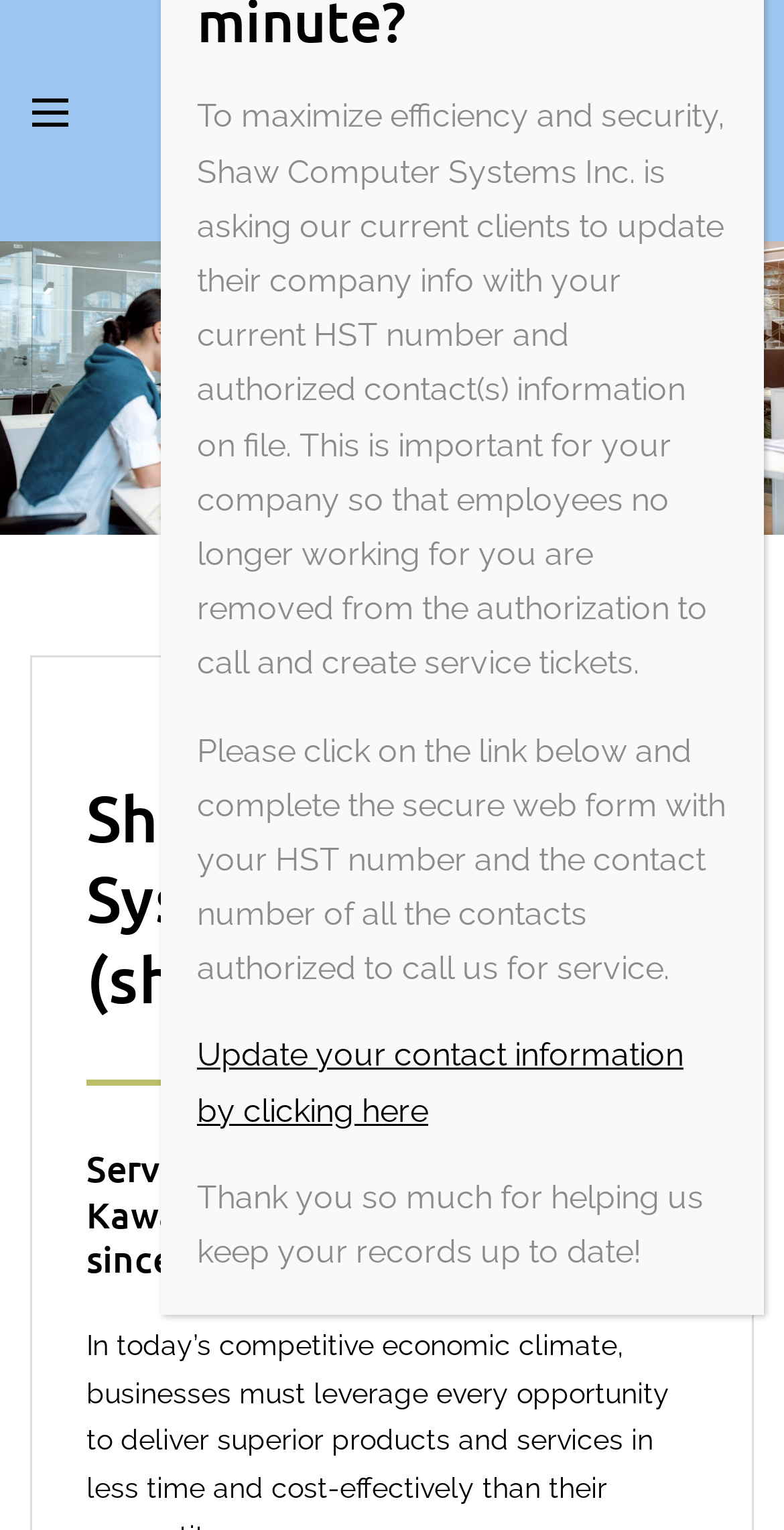Identify and provide the bounding box coordinates of the UI element described: "Menu". The coordinates should be formatted as [left, top, right, bottom], with each number being a float between 0 and 1.

[0.038, 0.061, 0.09, 0.087]